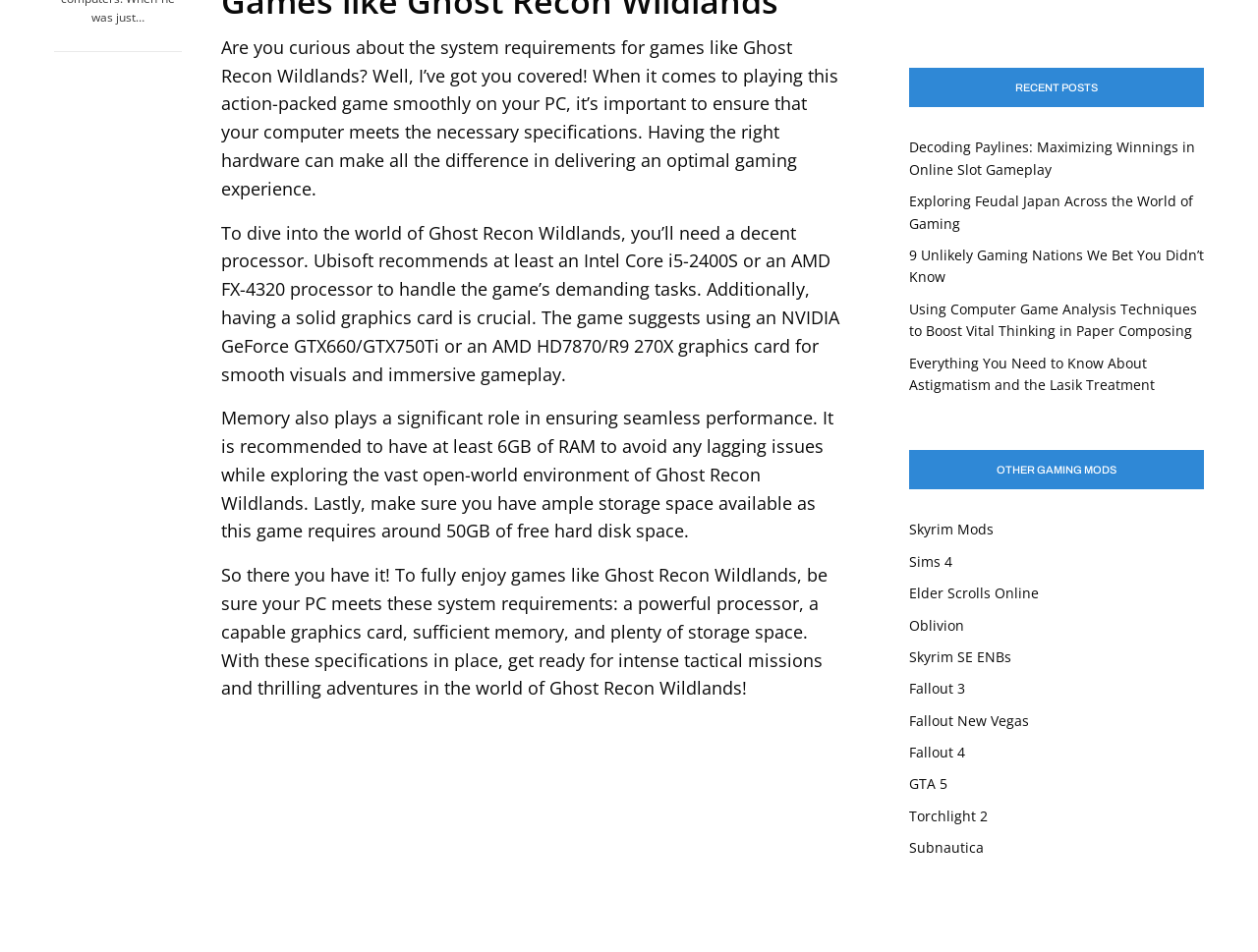Use a single word or phrase to answer the question: What processor is recommended for Ghost Recon Wildlands?

Intel Core i5-2400S or AMD FX-4320